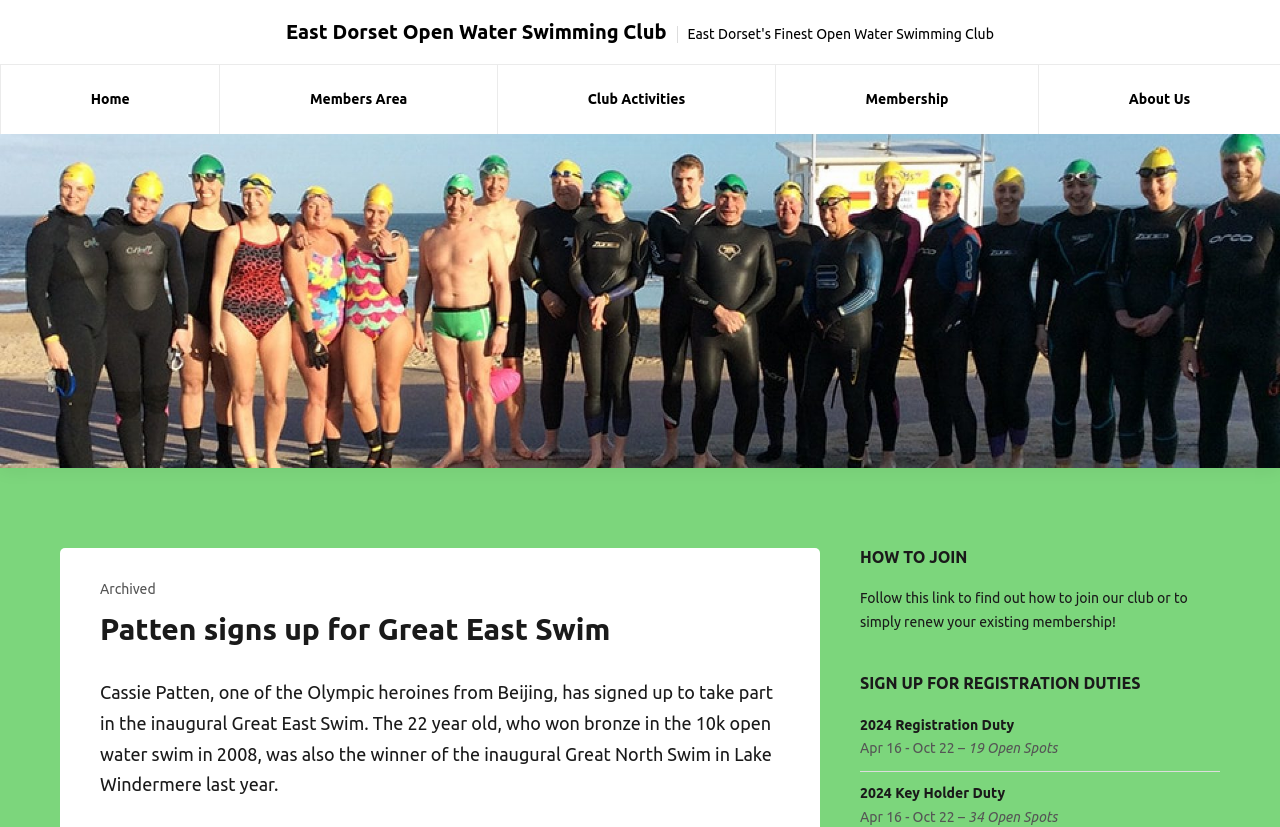Determine the bounding box coordinates of the element that should be clicked to execute the following command: "View the 'Club Hoodies' page".

[0.173, 0.211, 0.378, 0.295]